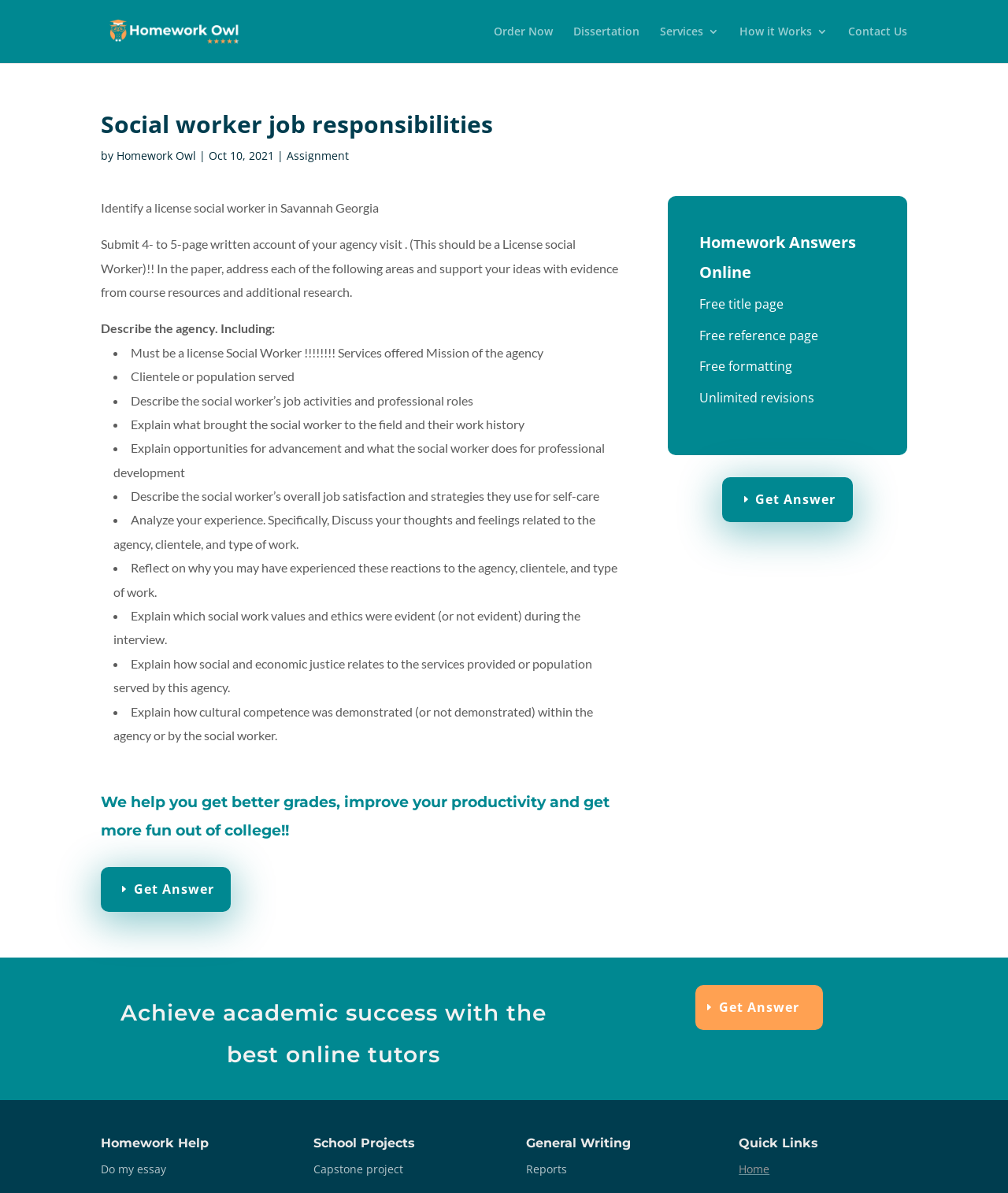Identify the bounding box coordinates of the clickable region required to complete the instruction: "Contact 'Homework Answers Online'". The coordinates should be given as four float numbers within the range of 0 and 1, i.e., [left, top, right, bottom].

[0.841, 0.022, 0.9, 0.053]